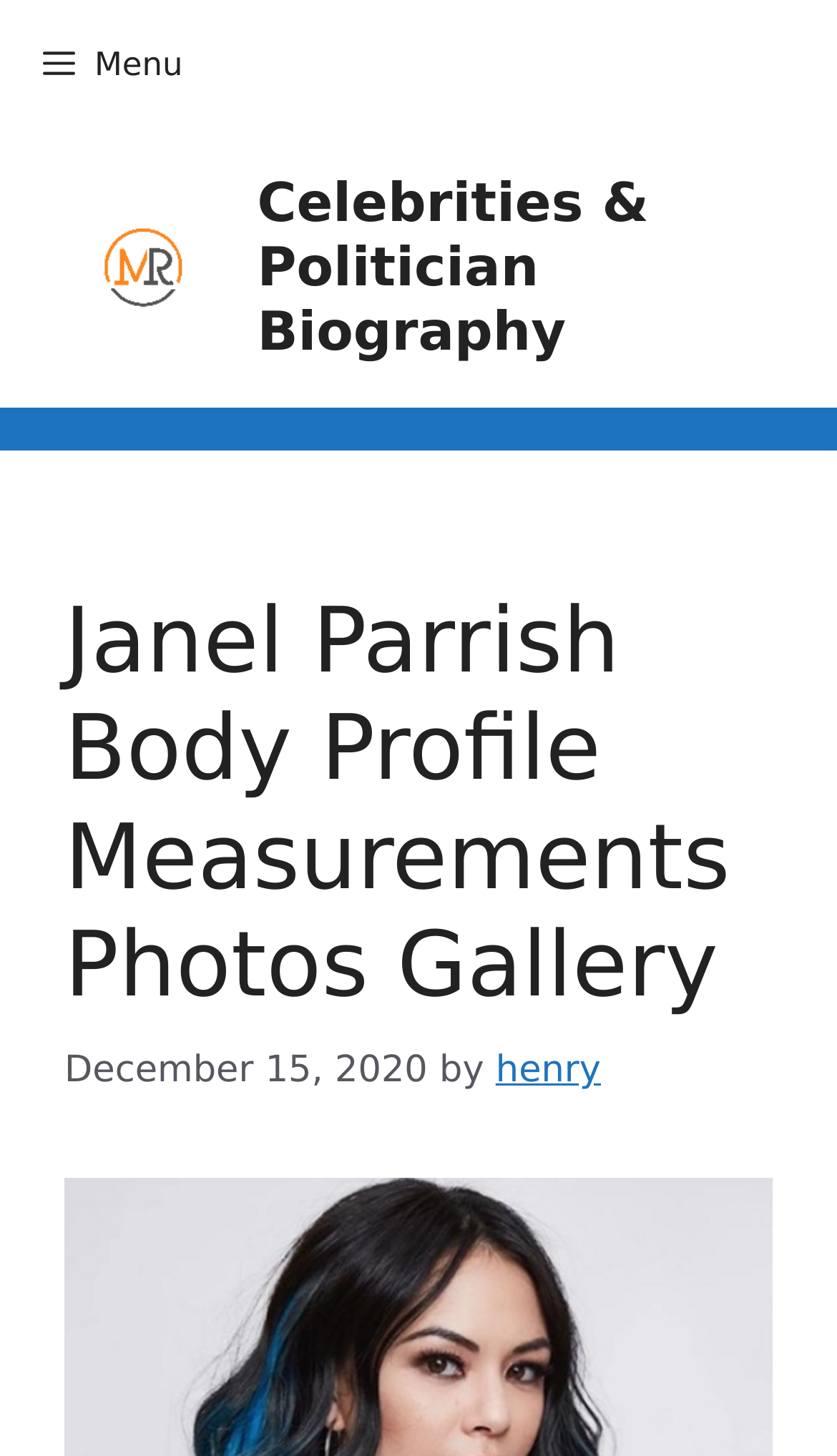What is the category of biography on the webpage?
Please elaborate on the answer to the question with detailed information.

I determined the answer by looking at the link 'Celebrities & Politician Biography' on the webpage, which is located under the banner 'Site' and has a bounding box coordinate of [0.077, 0.169, 0.264, 0.198]. This link suggests that the webpage is categorized under celebrities and politician biographies.